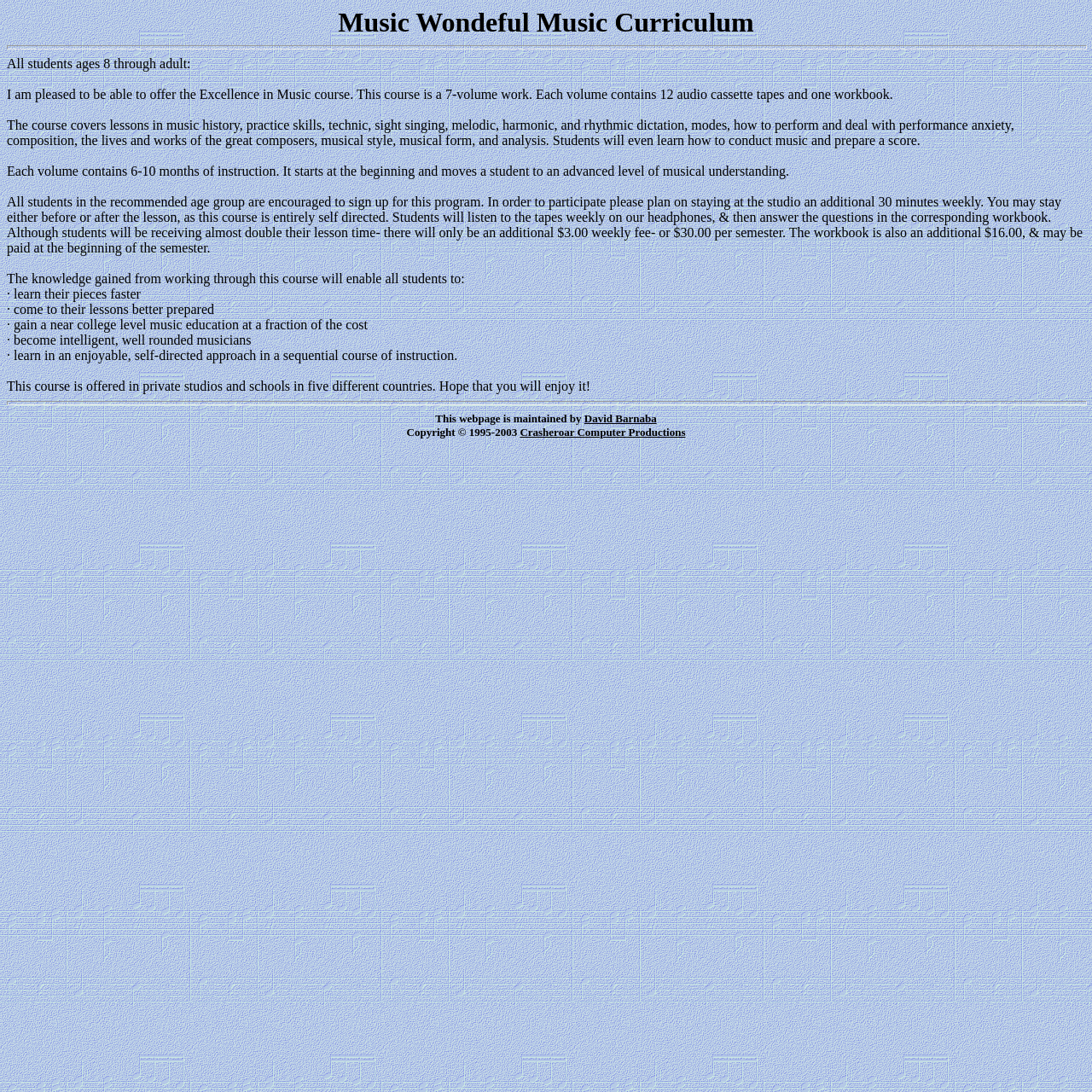Answer the question using only one word or a concise phrase: What is the additional weekly fee for the course?

$3.00